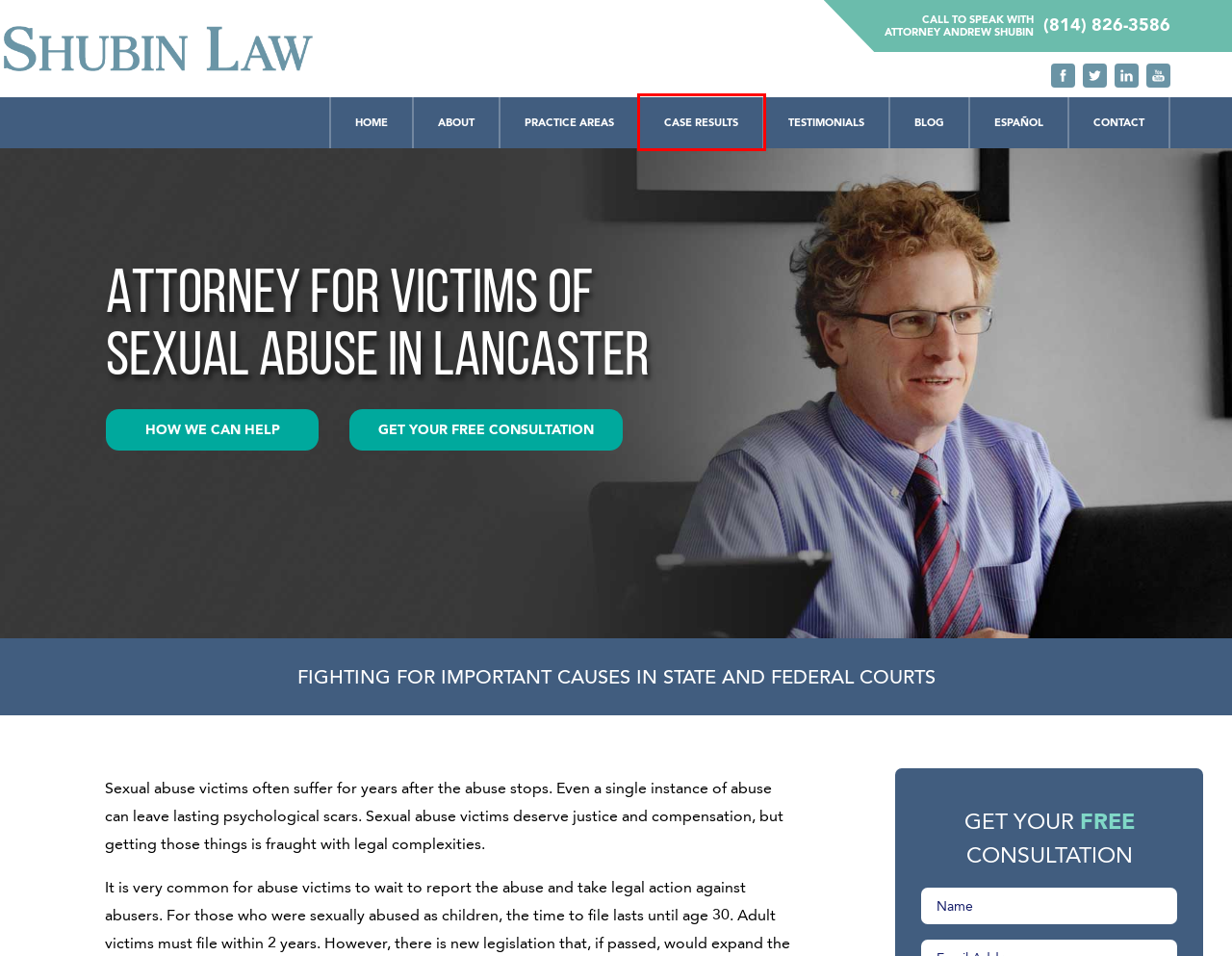Given a screenshot of a webpage with a red bounding box, please pick the webpage description that best fits the new webpage after clicking the element inside the bounding box. Here are the candidates:
A. Contact Us | The Law Offices of Andrew Shubin
B. Penn State College, PA Criminal Defense + Work Discrimination Attorneys
C. Sandusky's adopted son: I was victim of sexual abuse
D. Legal Blog | The Law Offices of Andrew Shubin
E. Abogado de Discriminación Laboral + Defensa Penal en State College, PA
F. Case Results - Shubin Law Firm
G. Sandusky's adopted son says former Penn State coach abused him | Fox News
H. Client Testimonials | The Law Offices of Andrew Shubin

F